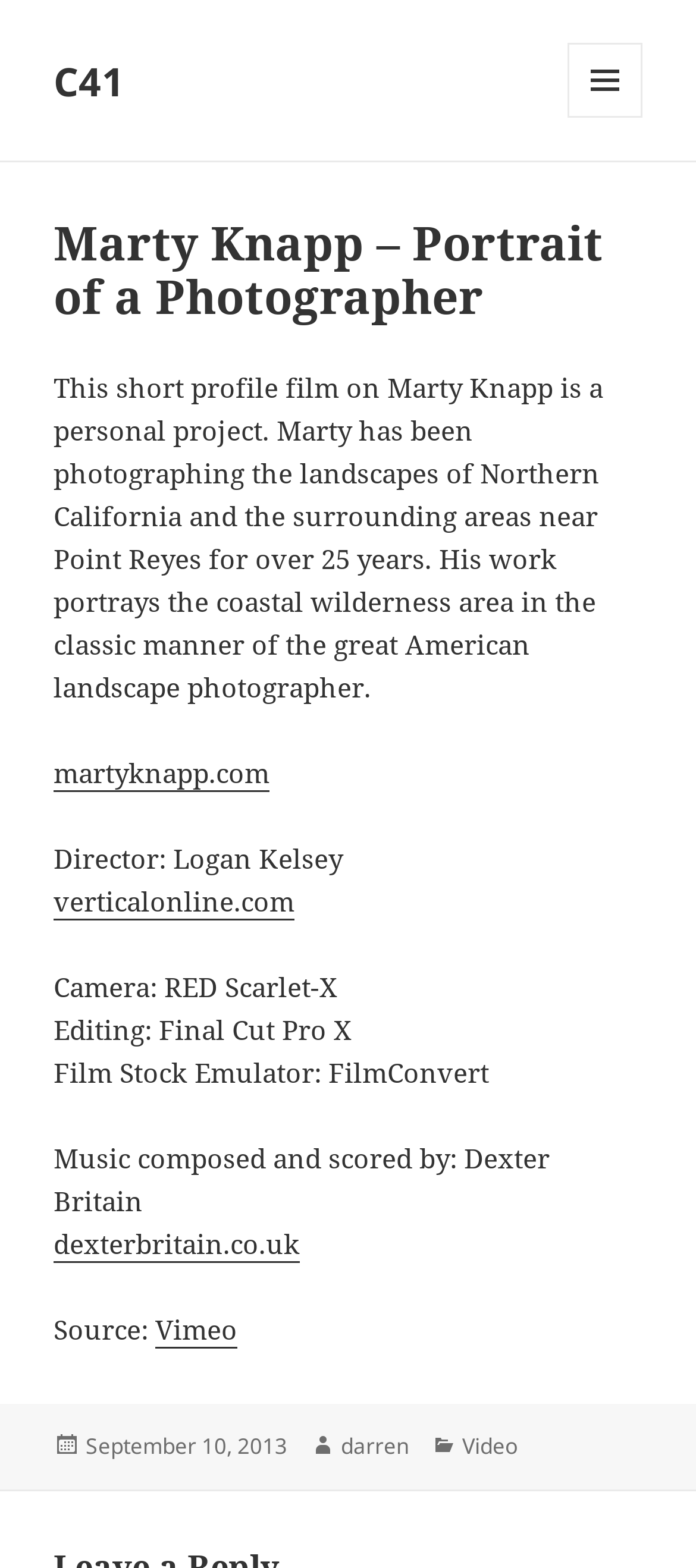Answer the following query concisely with a single word or phrase:
Who composed the music for the film?

Dexter Britain